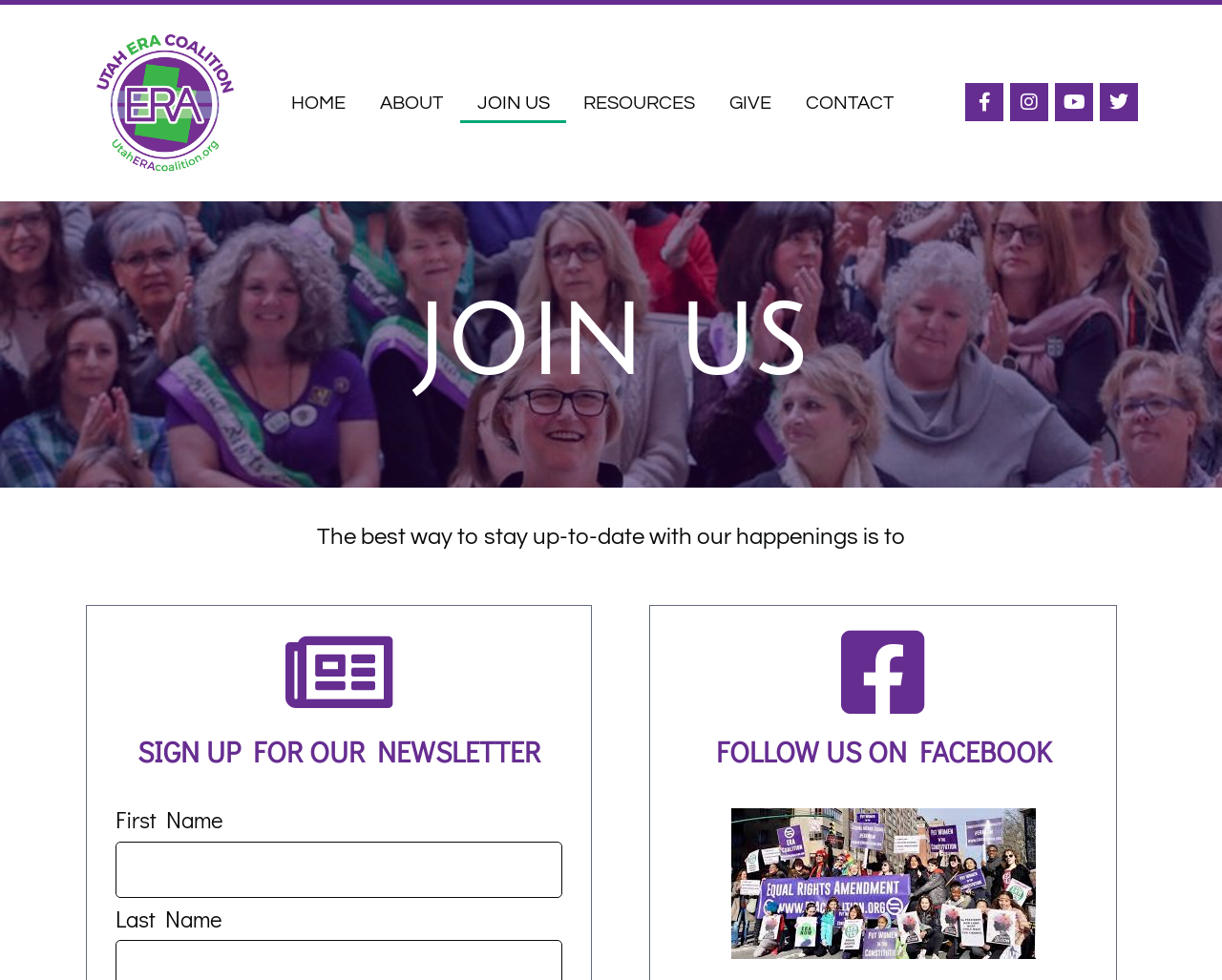What is the topic of the image on this webpage?
Please answer the question as detailed as possible.

The image on the webpage depicts women holding ERA banners and signs, likely in a protest or rally setting, which suggests that the image is related to the Equal Rights Amendment (ERA) movement.